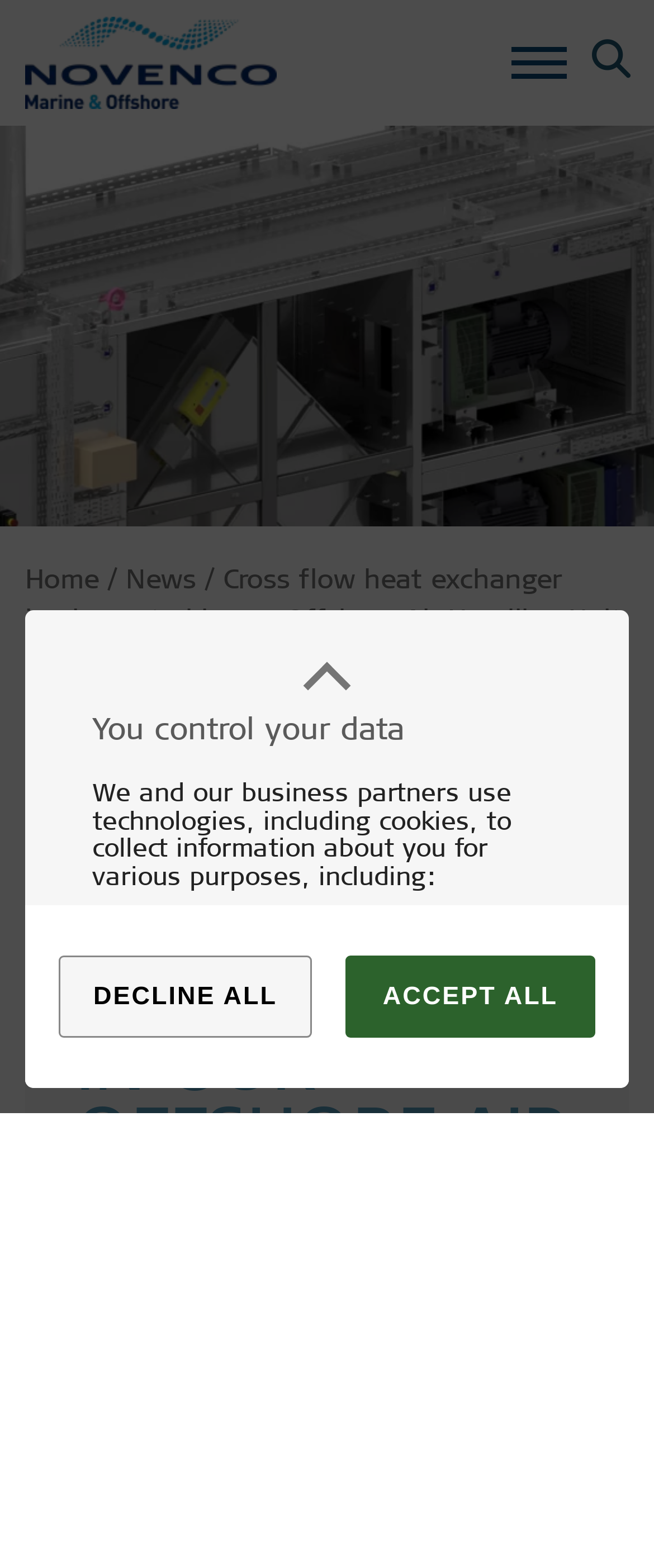Identify the coordinates of the bounding box for the element that must be clicked to accomplish the instruction: "Click the link with a arrow icon".

[0.905, 0.025, 0.962, 0.055]